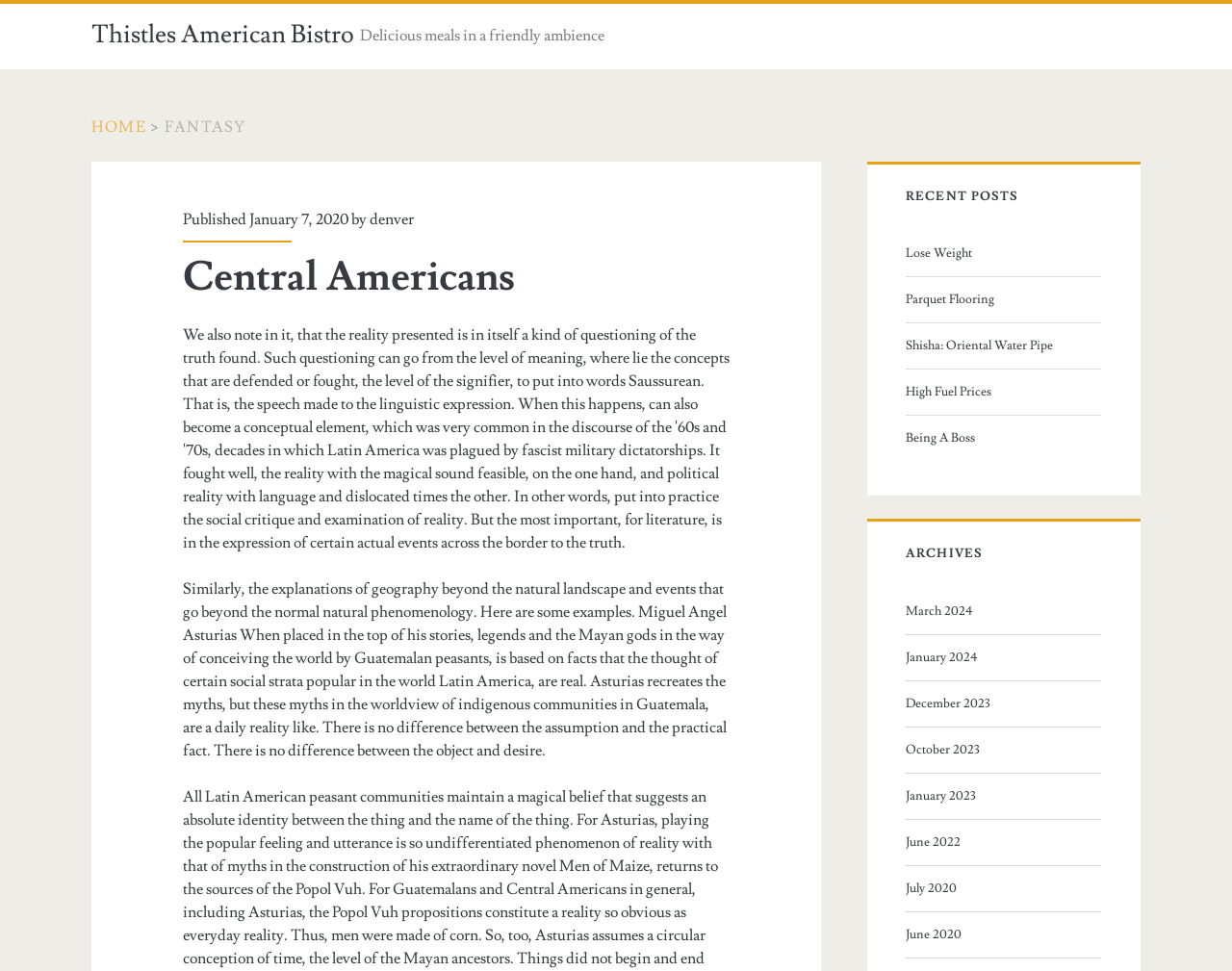Identify the bounding box coordinates for the element you need to click to achieve the following task: "Browse the archives for March 2024". The coordinates must be four float values ranging from 0 to 1, formatted as [left, top, right, bottom].

[0.735, 0.617, 0.889, 0.641]